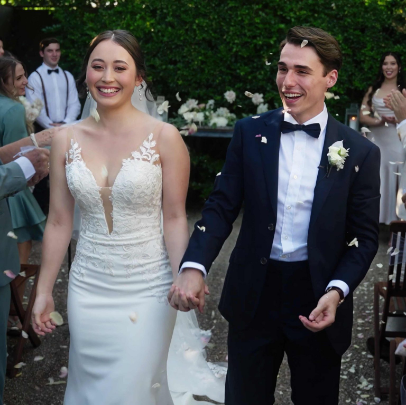From the image, can you give a detailed response to the question below:
What is the groom's attire?

According to the caption, the groom is dressed sharply in a classic tuxedo with a bow tie, which suggests a formal and stylish outfit for the wedding ceremony.